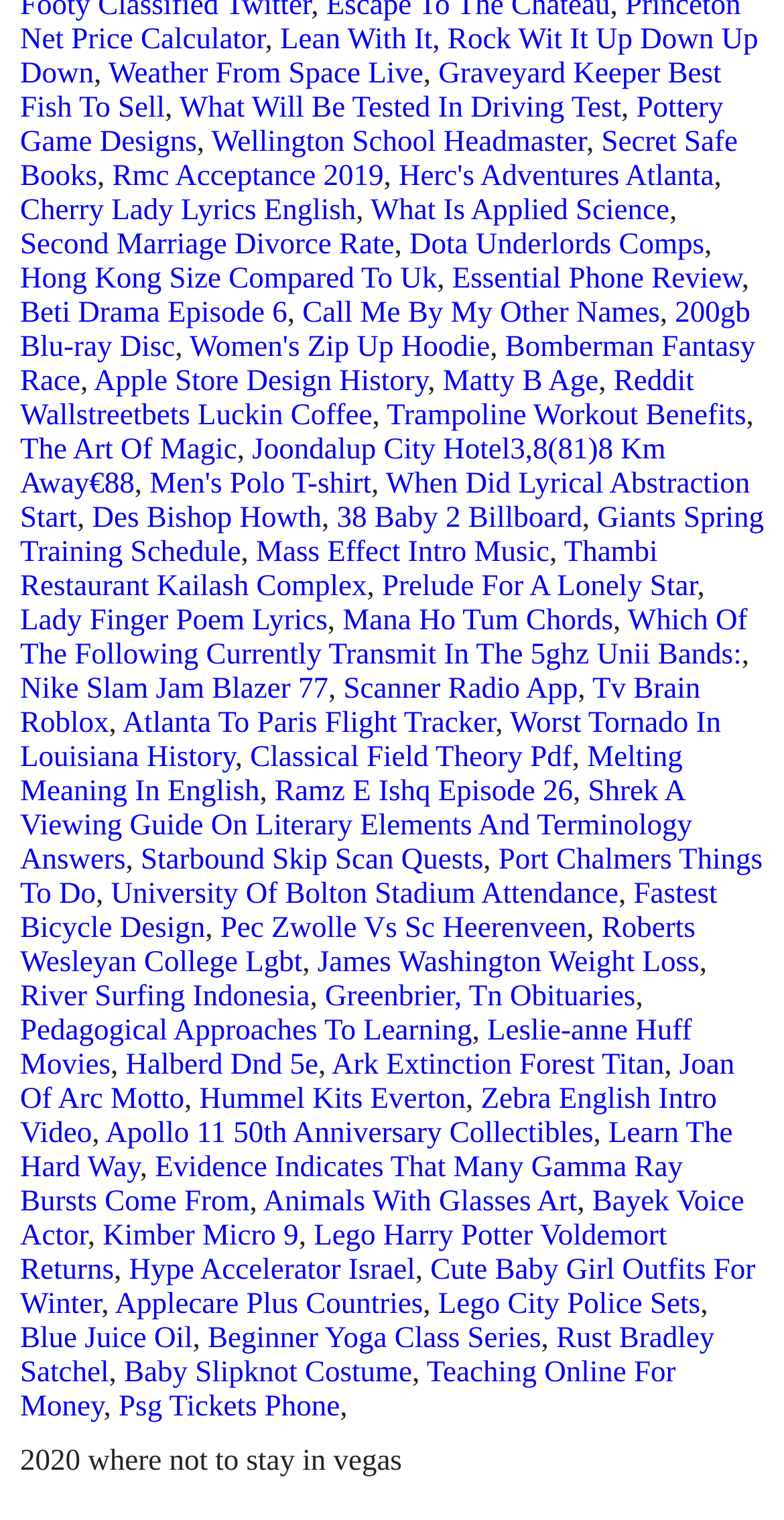Give a short answer to this question using one word or a phrase:
What is the type of game mentioned in the link 'Dota Underlords Comps'?

Dota Underlords